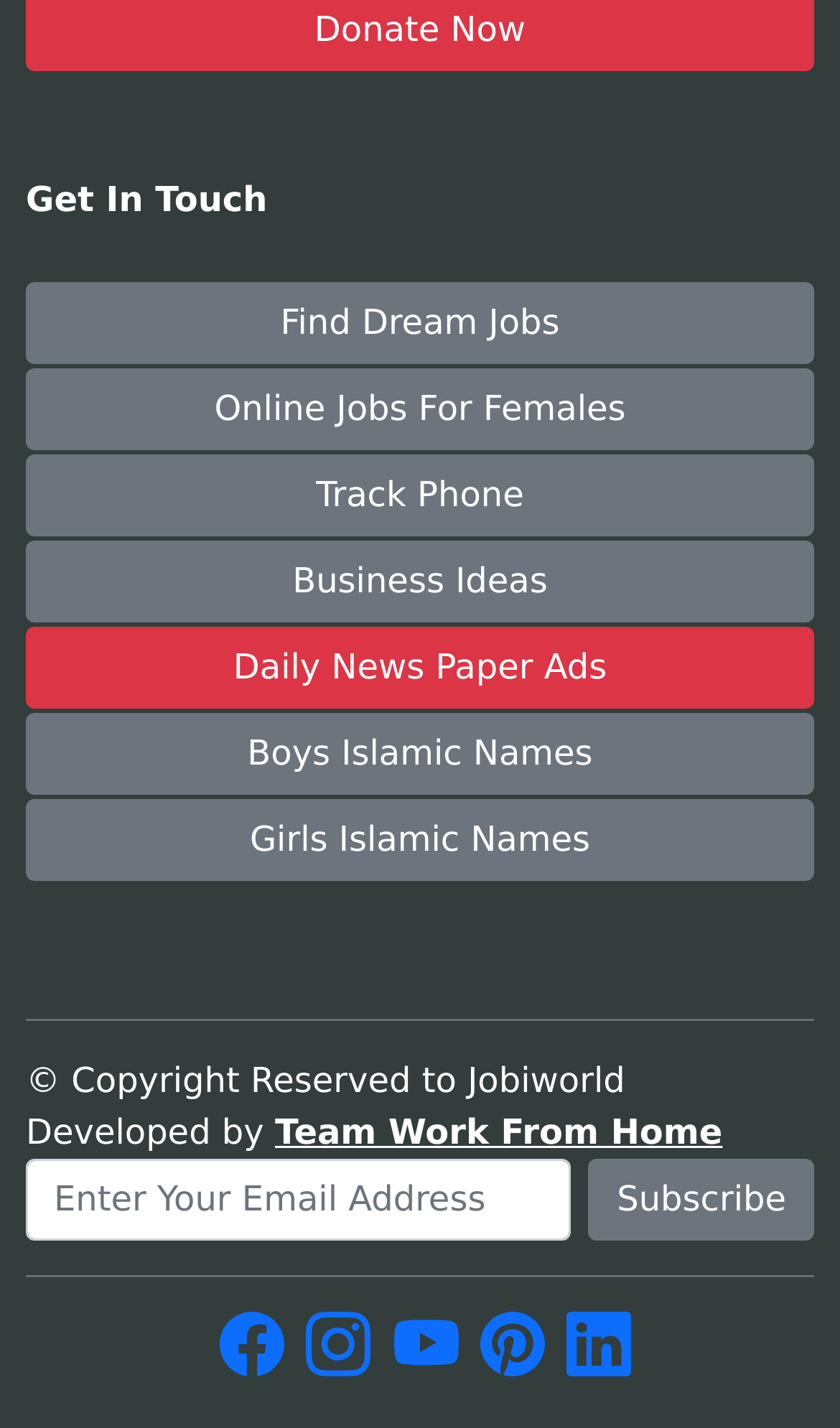How many social media links are there?
Based on the screenshot, answer the question with a single word or phrase.

5